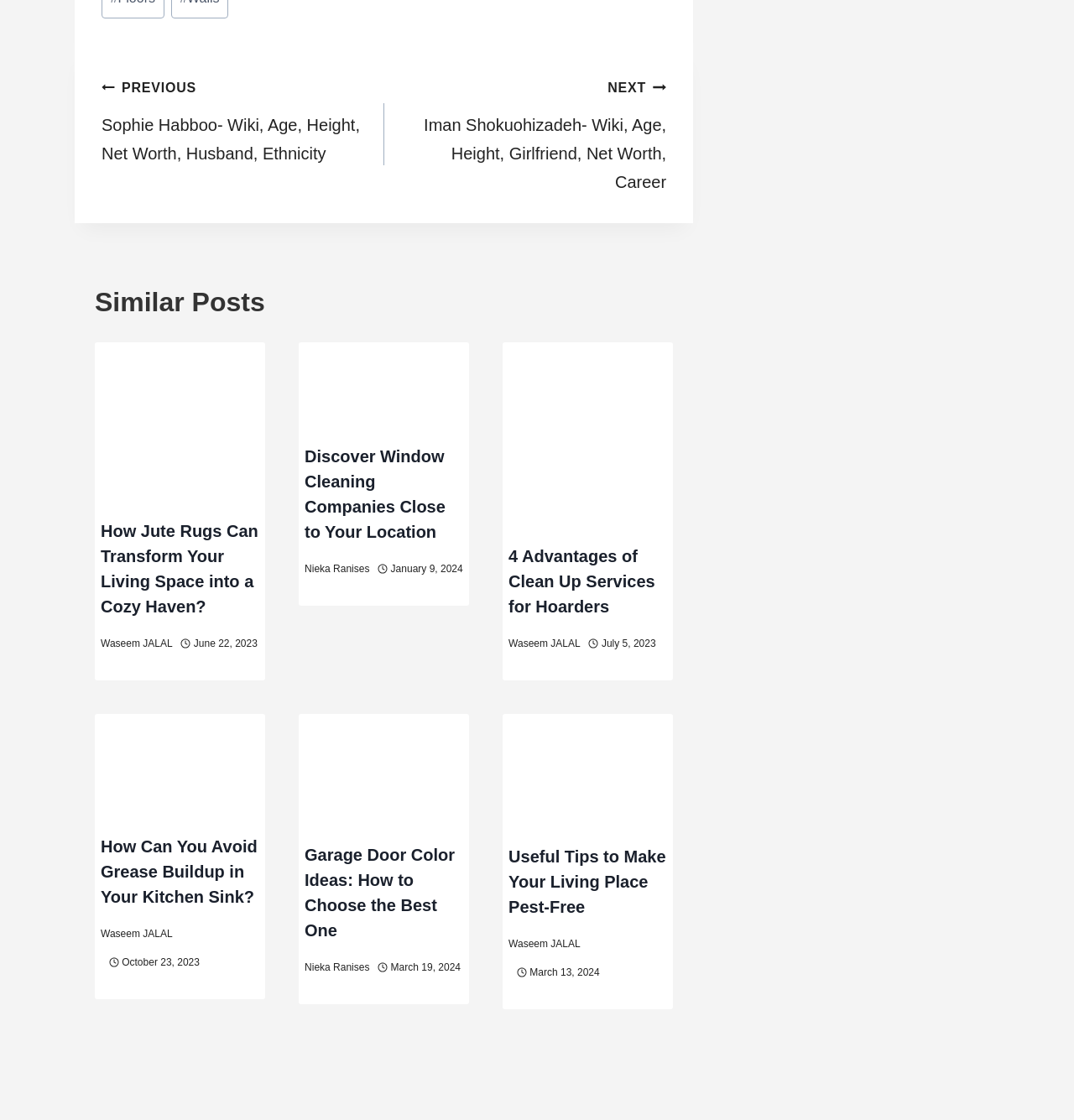What is the title of the first article?
Give a thorough and detailed response to the question.

I determined the title of the first article by looking at the heading element with the text 'How Jute Rugs Can Transform Your Living Space into a Cozy Haven?' which is a child element of the first article element.